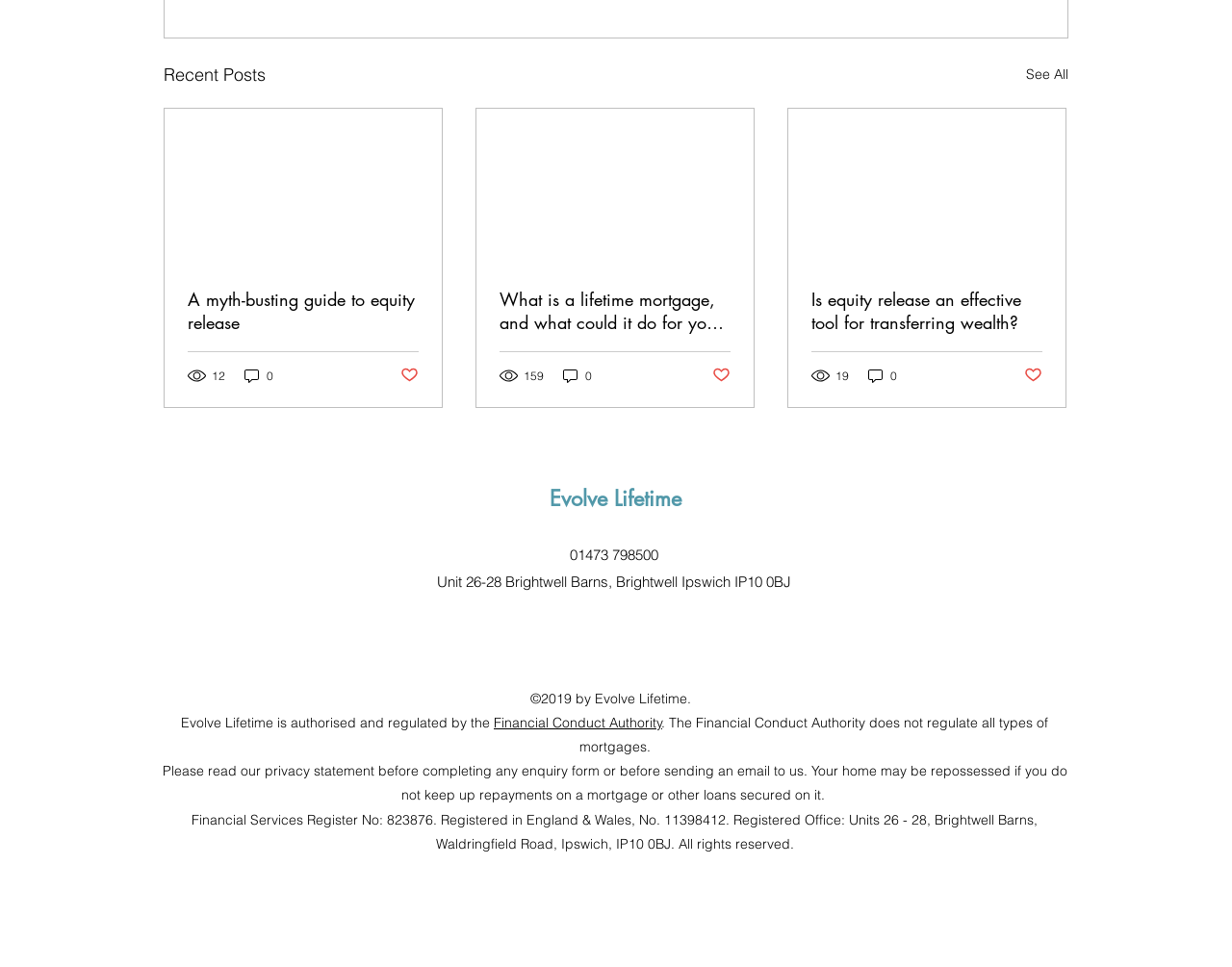Answer the question with a brief word or phrase:
How many social media links are there?

4